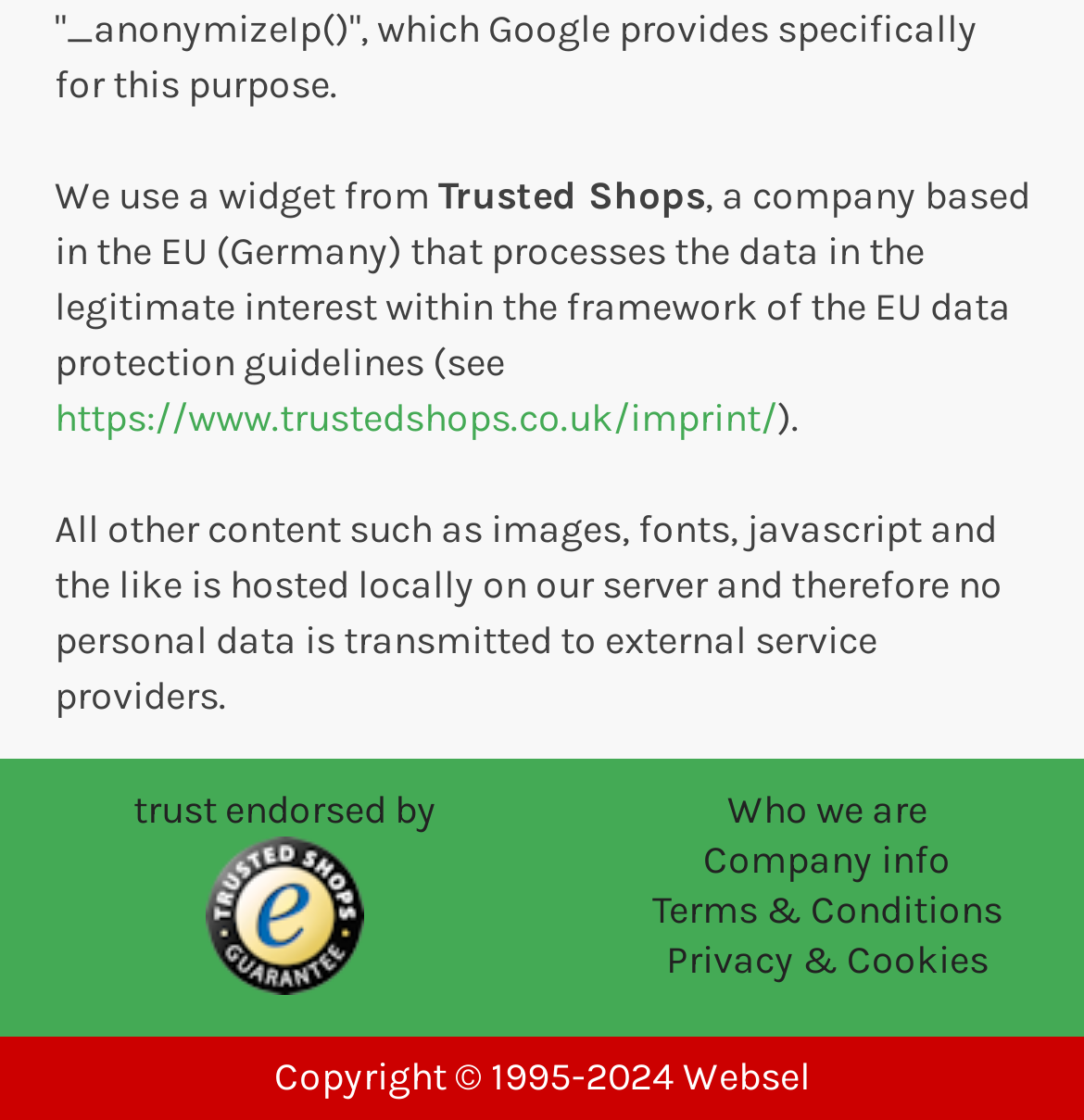Give a concise answer using only one word or phrase for this question:
What company processes data?

Trusted Shops